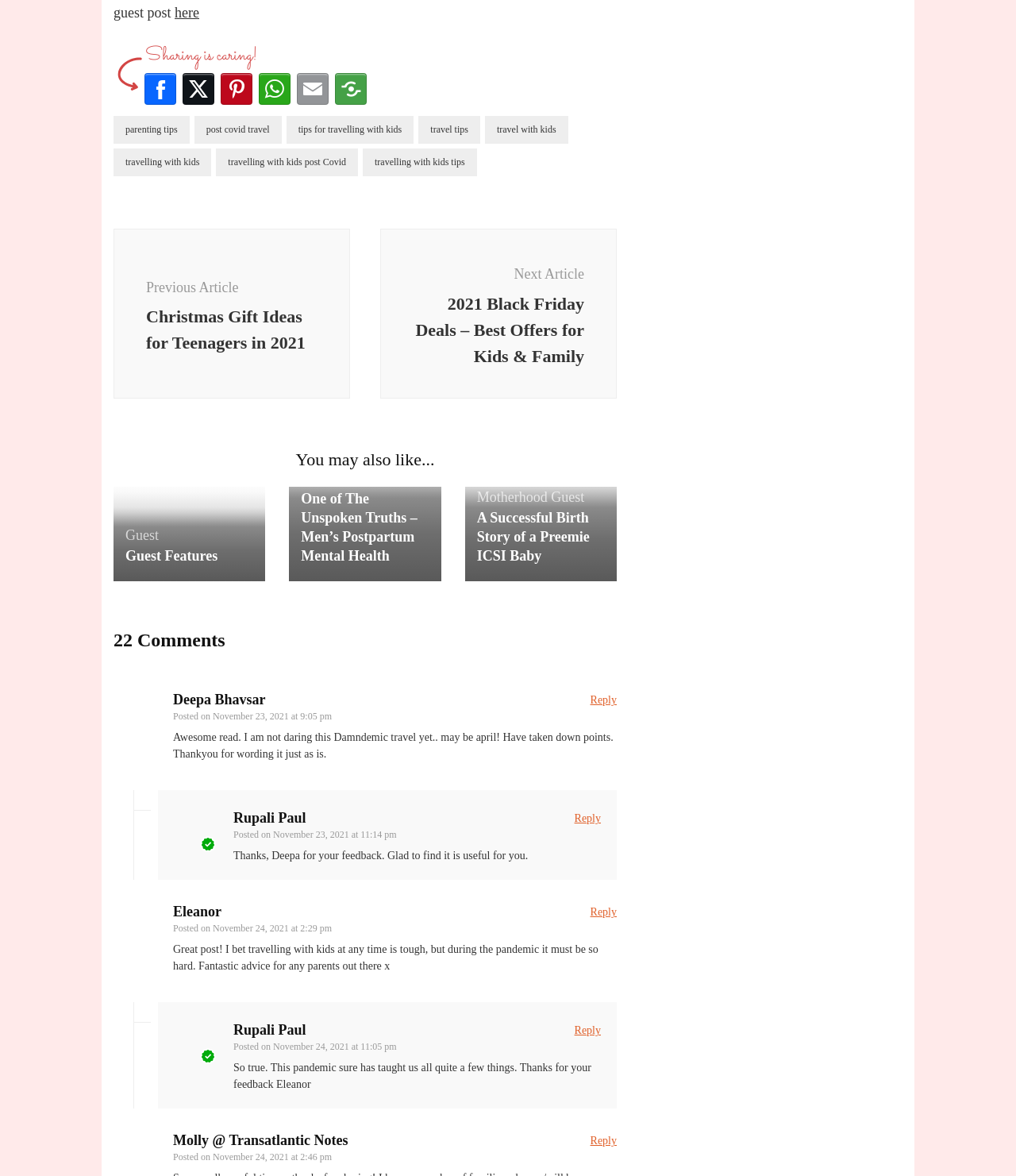What is the author's name?
Answer the question with a single word or phrase, referring to the image.

Deepa Bhavsar